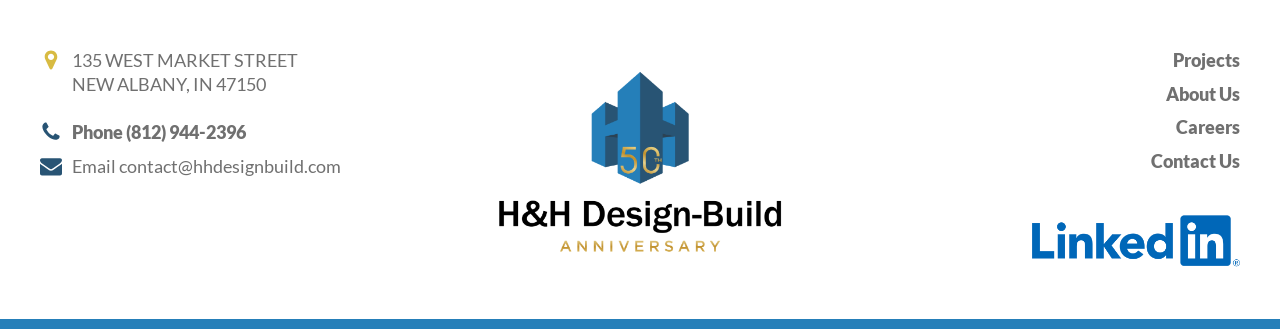Find the bounding box coordinates for the HTML element described as: "Frodo". The coordinates should consist of four float values between 0 and 1, i.e., [left, top, right, bottom].

None